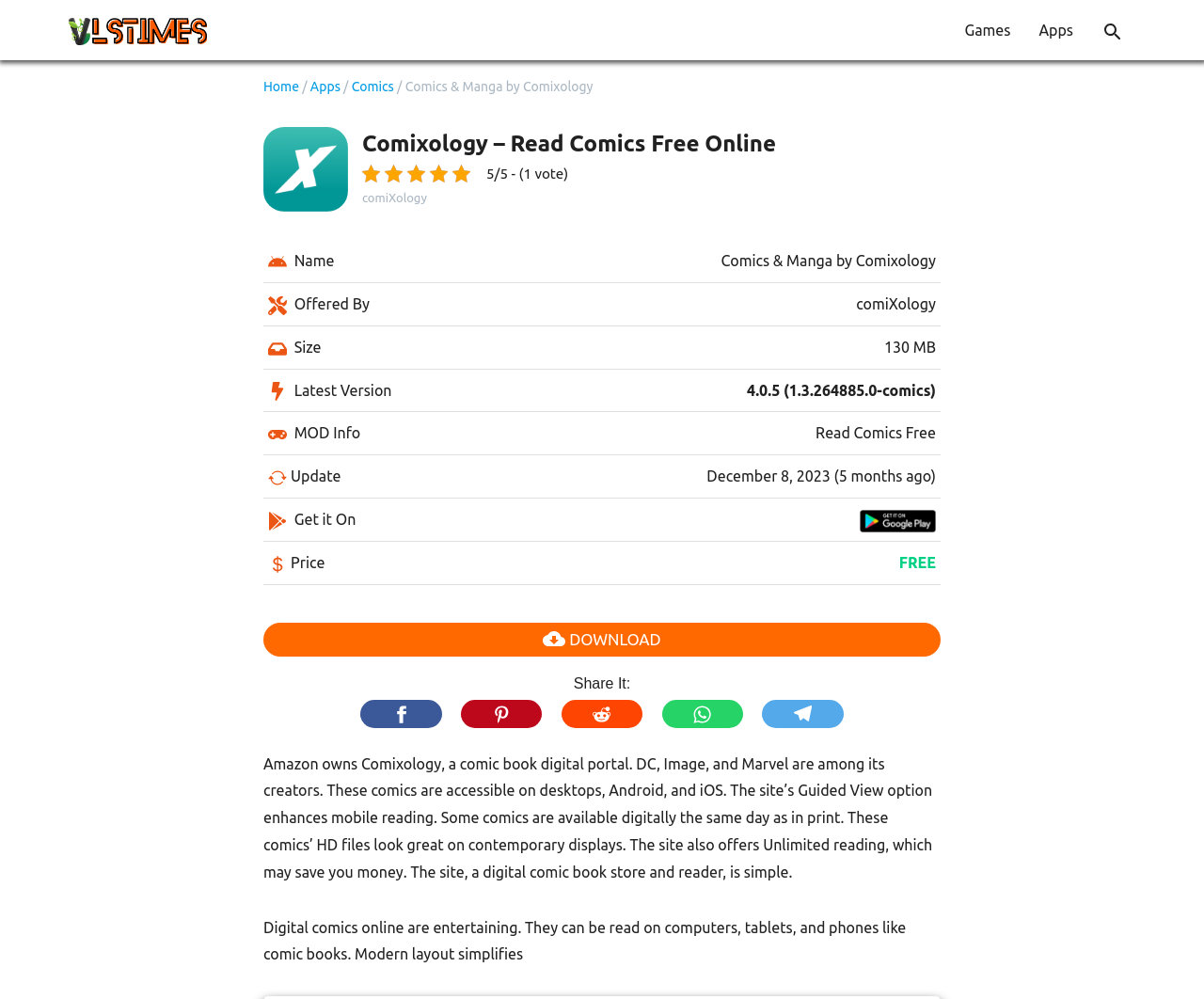Please determine the heading text of this webpage.

Comixology – Read Comics Free Online